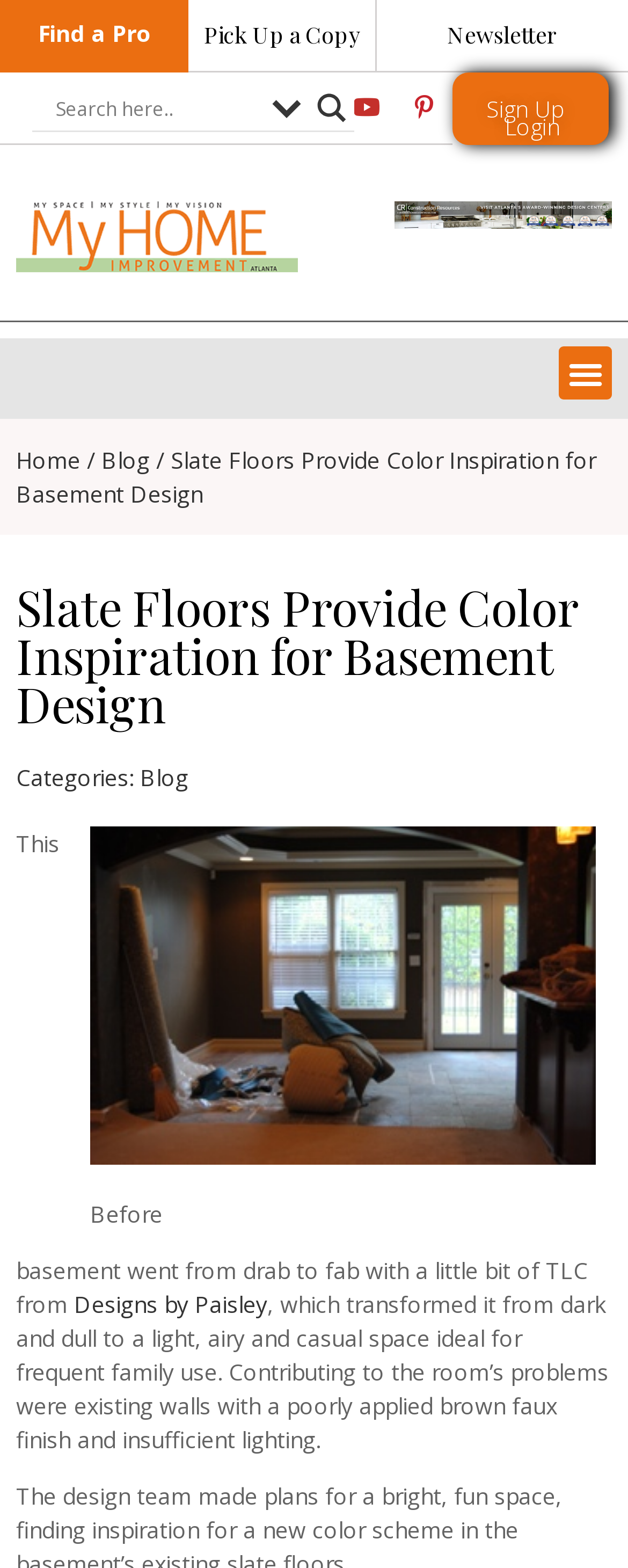For the element described, predict the bounding box coordinates as (top-left x, top-left y, bottom-right x, bottom-right y). All values should be between 0 and 1. Element description: y Paisley

[0.282, 0.822, 0.426, 0.841]